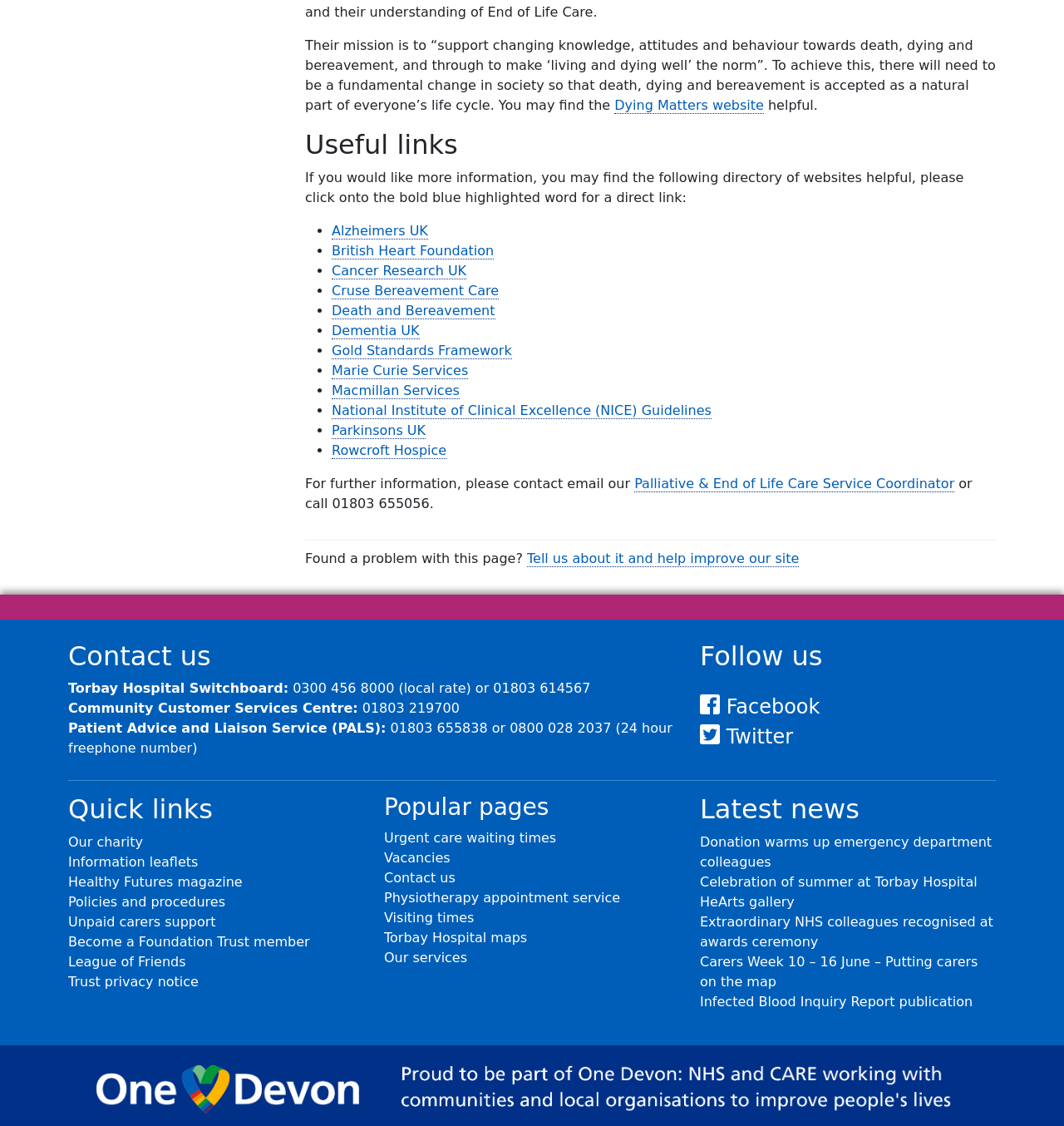What is the phone number of Torbay Hospital Switchboard?
Refer to the image and respond with a one-word or short-phrase answer.

0300 456 8000 or 01803 614567